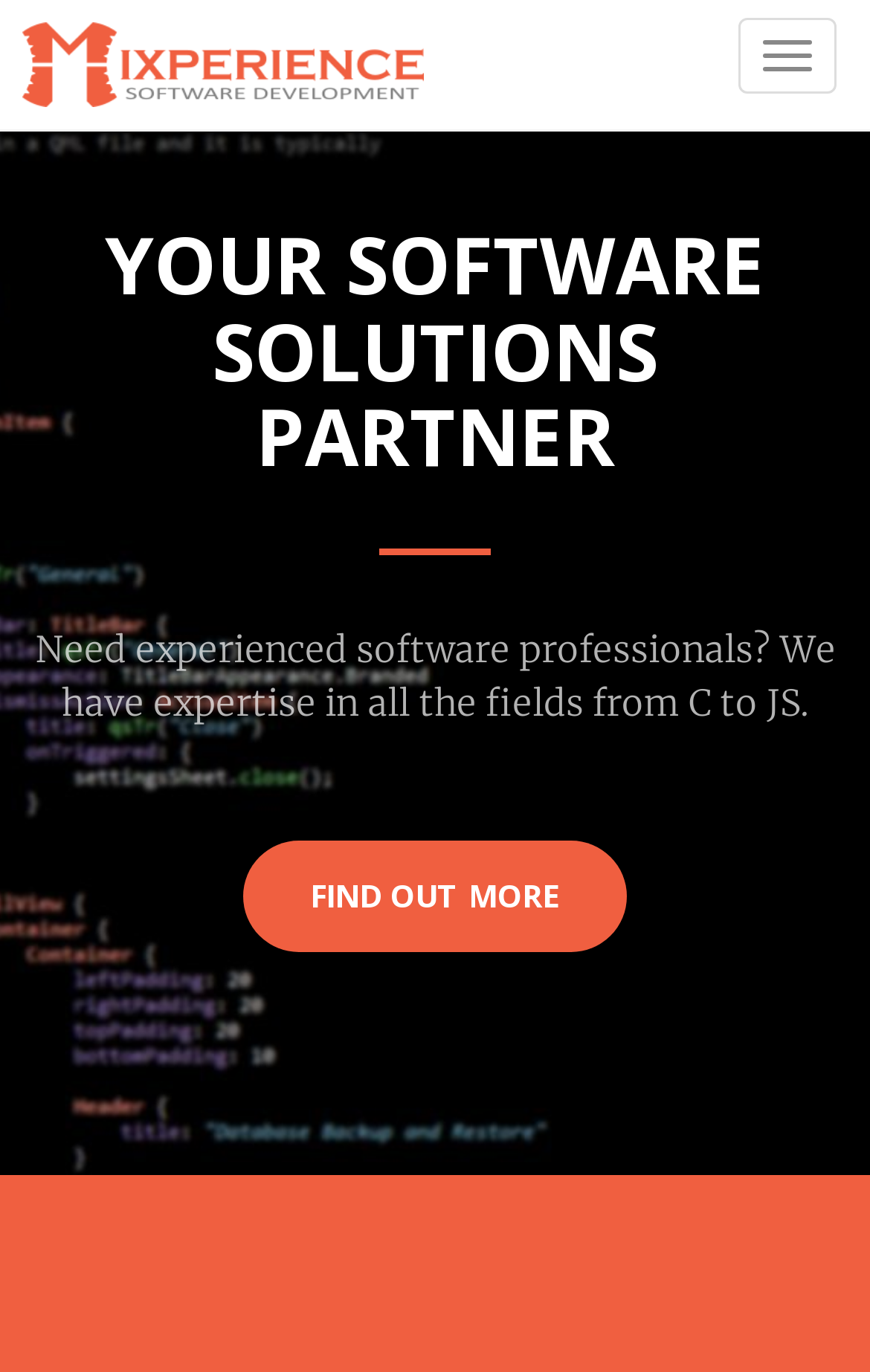What is the function of the 'Toggle navigation' button?
Examine the image and give a concise answer in one word or a short phrase.

To toggle navigation